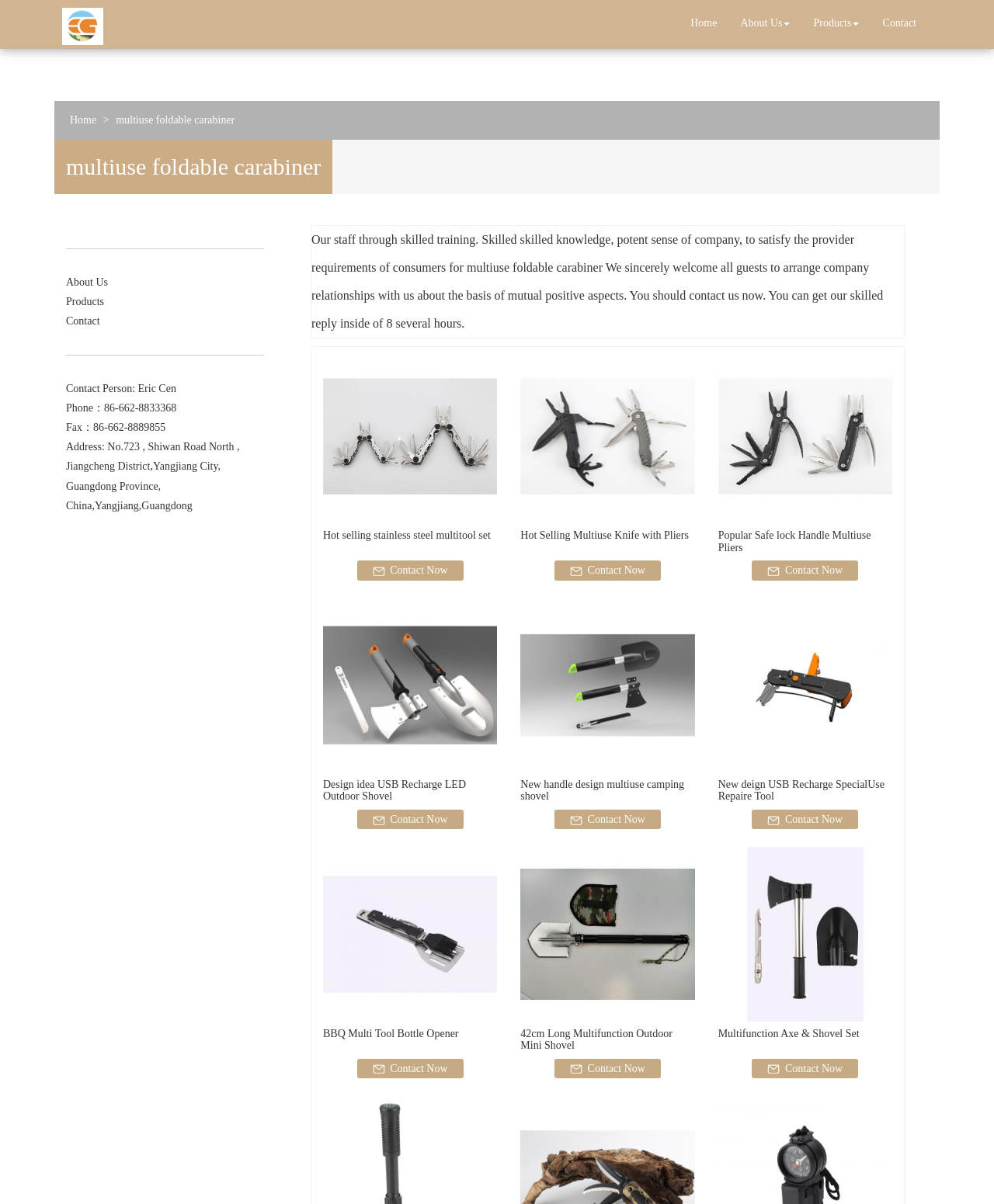Find and provide the bounding box coordinates for the UI element described with: "multiuse foldable carabiner".

[0.469, 0.217, 0.606, 0.228]